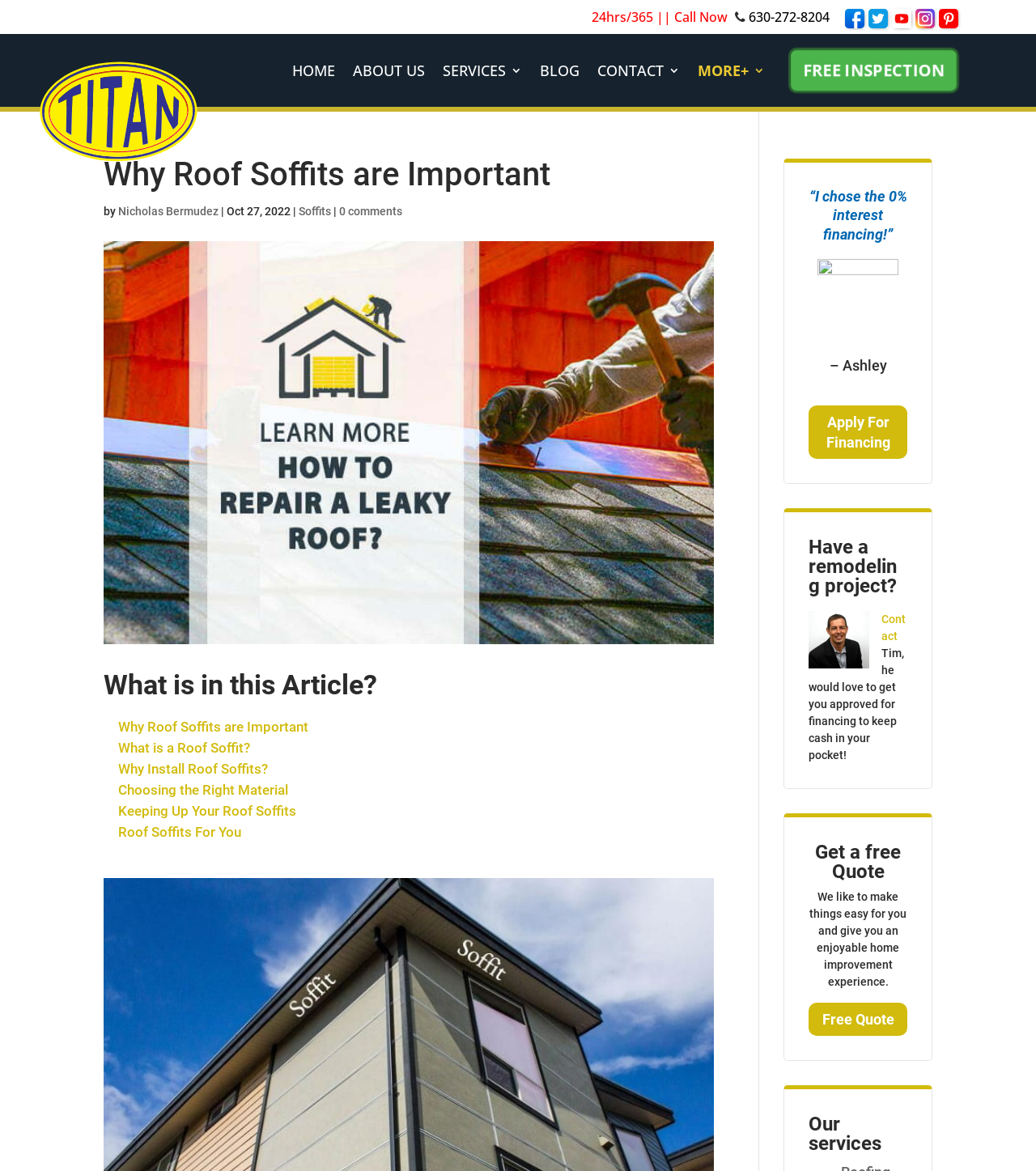Based on the element description, predict the bounding box coordinates (top-left x, top-left y, bottom-right x, bottom-right y) for the UI element in the screenshot: Apply For Financing

[0.781, 0.346, 0.876, 0.392]